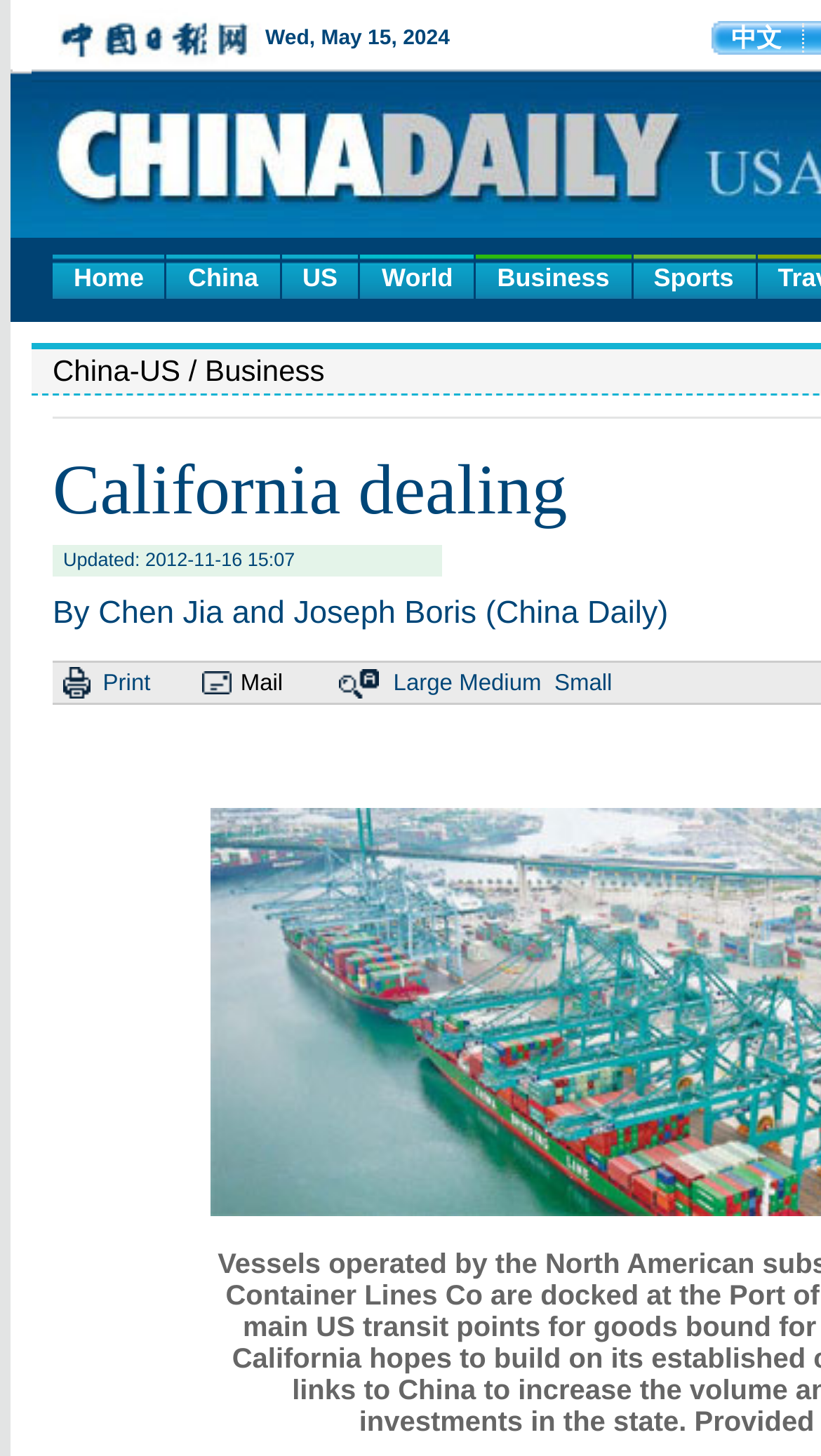Respond with a single word or phrase for the following question: 
What is the category of the current article?

Business